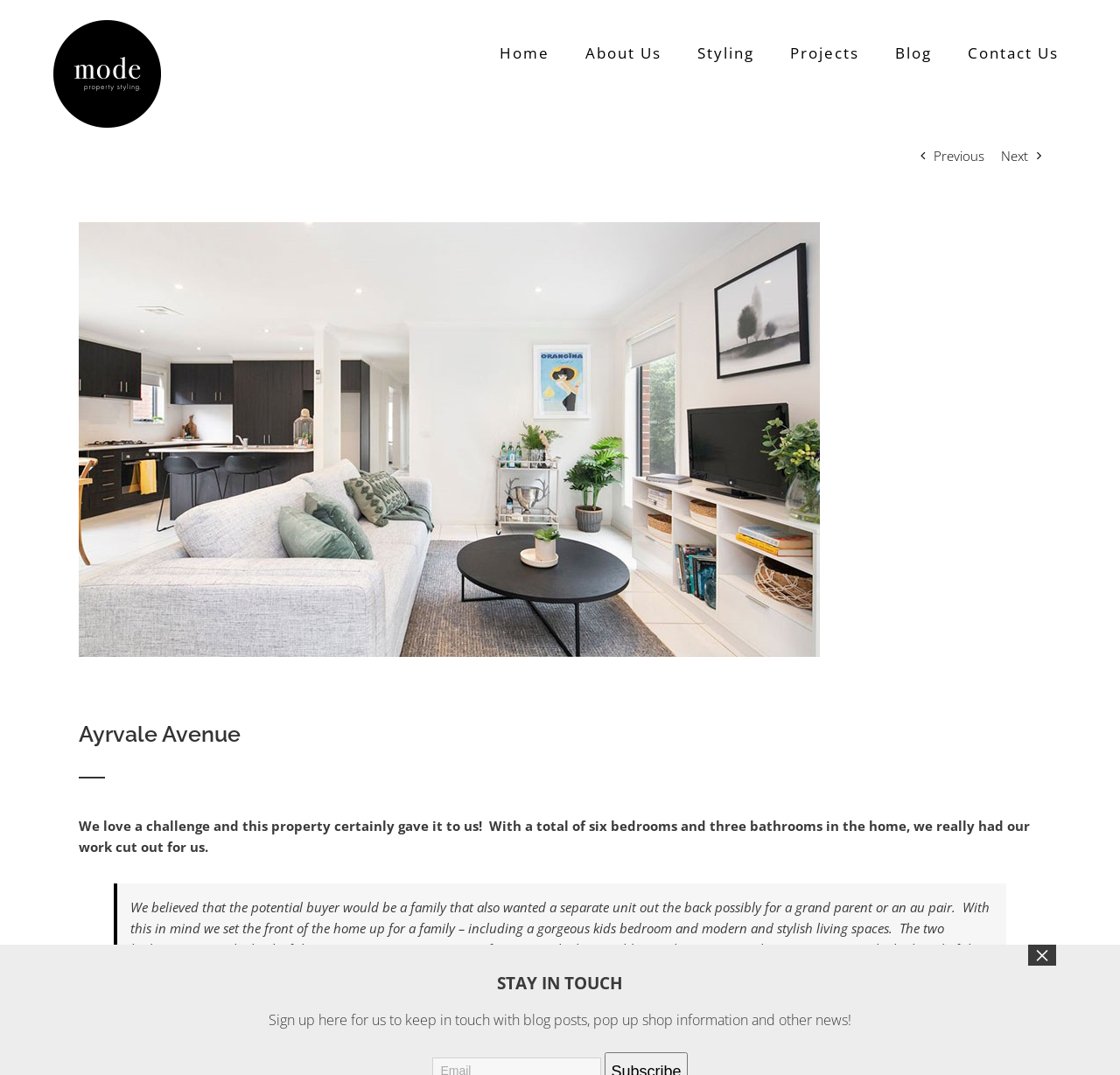Respond concisely with one word or phrase to the following query:
What is the purpose of the two-bedroom unit at the back of the property?

For a grand parent or an au pair